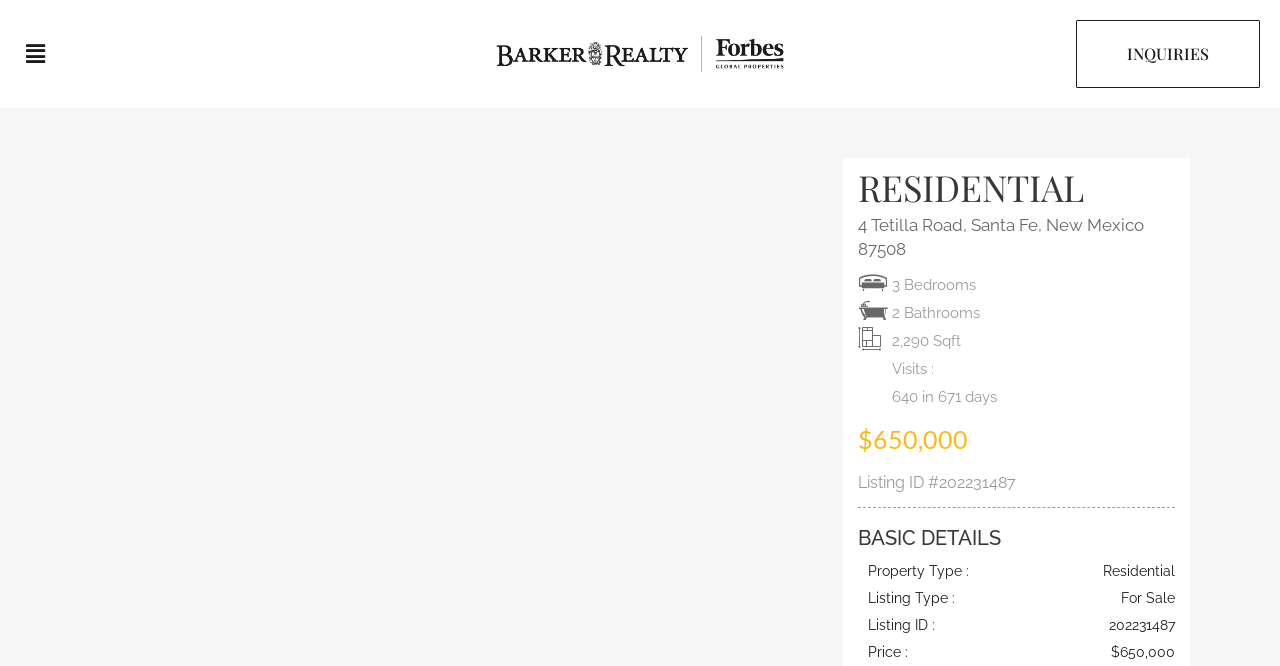Based on the element description Inquiries, identify the bounding box of the UI element in the given webpage screenshot. The coordinates should be in the format (top-left x, top-left y, bottom-right x, bottom-right y) and must be between 0 and 1.

[0.841, 0.03, 0.984, 0.132]